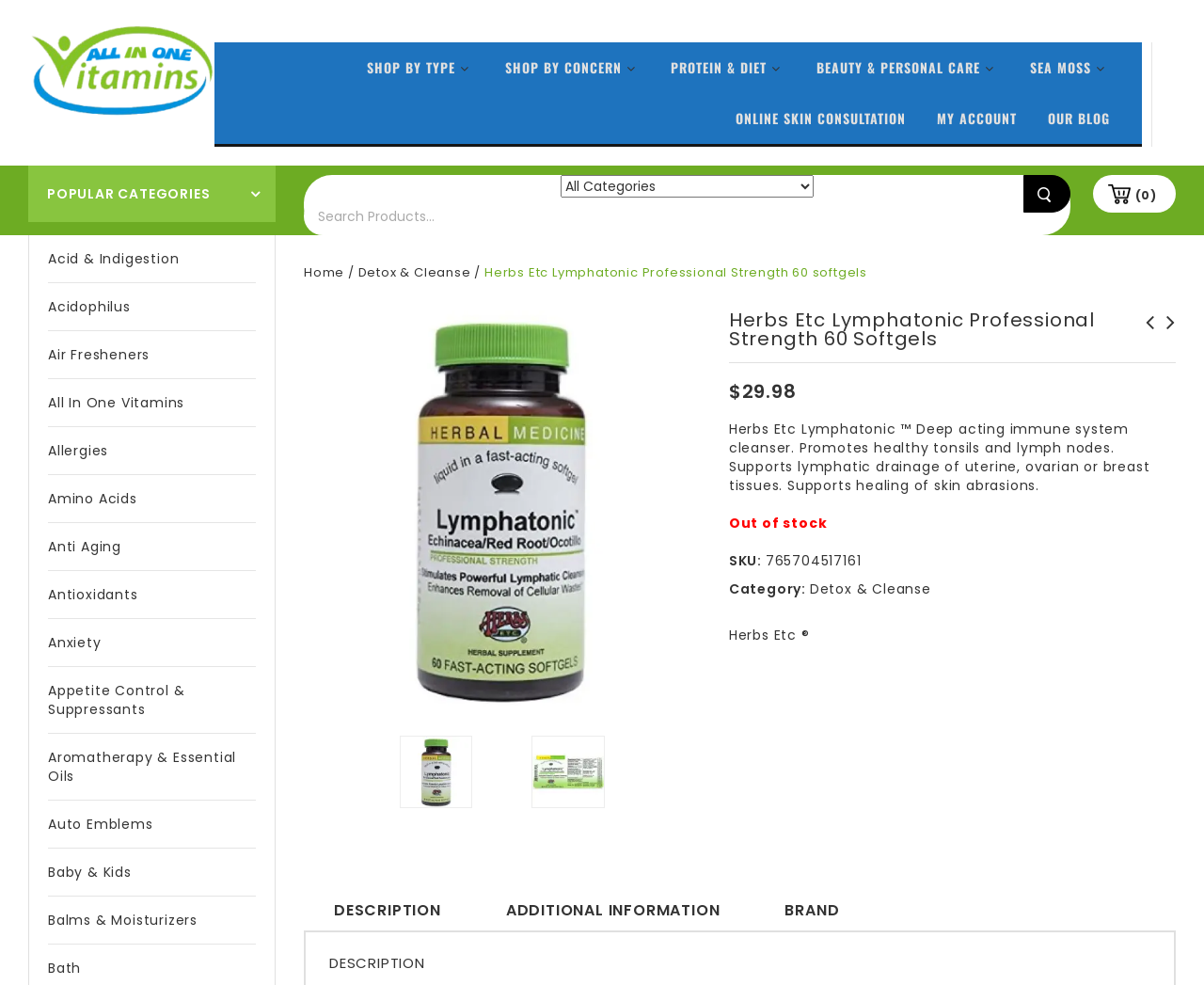What is the brand of the product?
Provide a well-explained and detailed answer to the question.

I found the answer by looking at the link element that says 'Herbs Etc ®', which is likely the brand of the product.